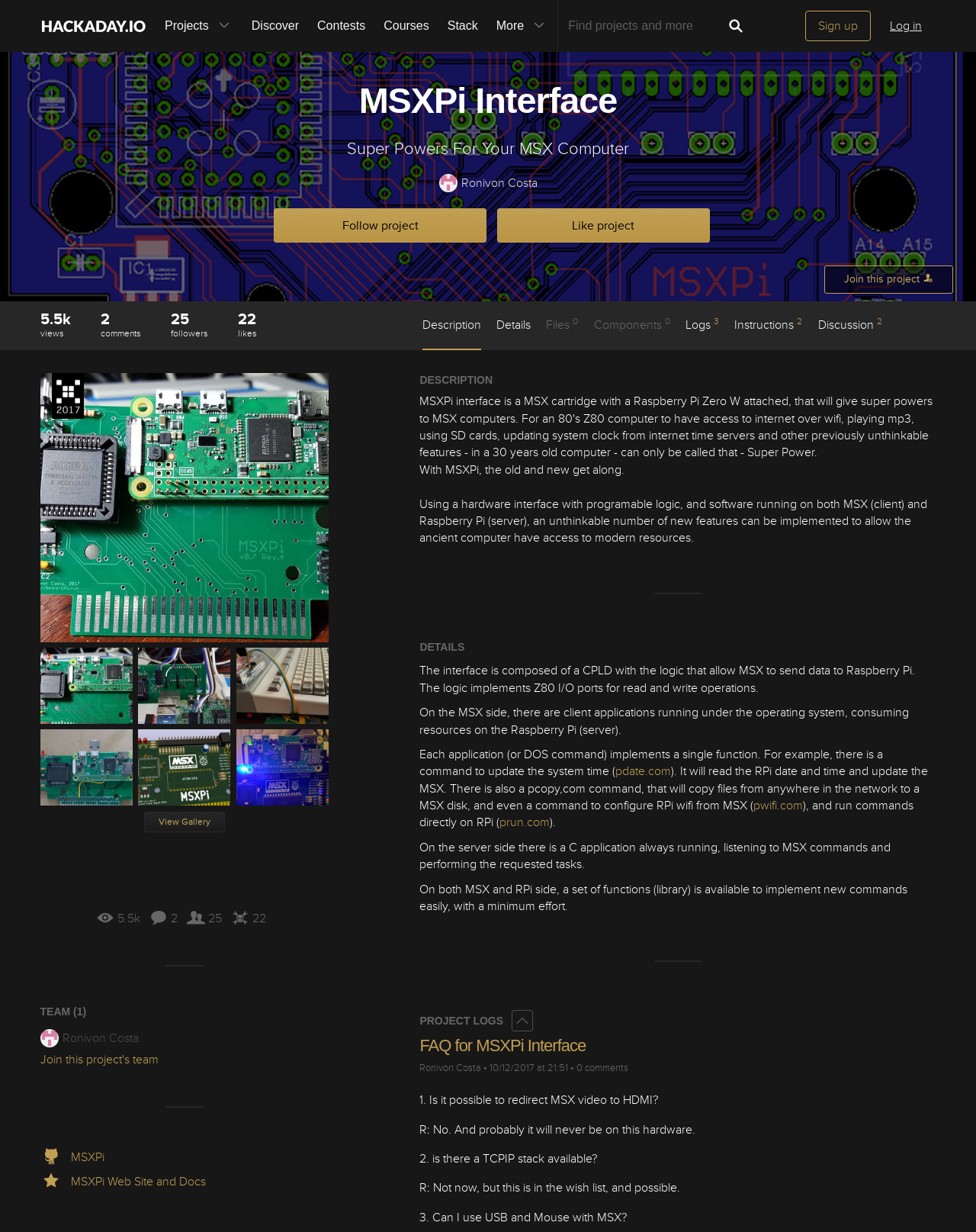Provide the bounding box coordinates for the UI element that is described as: "0 comments".

[0.591, 0.862, 0.644, 0.872]